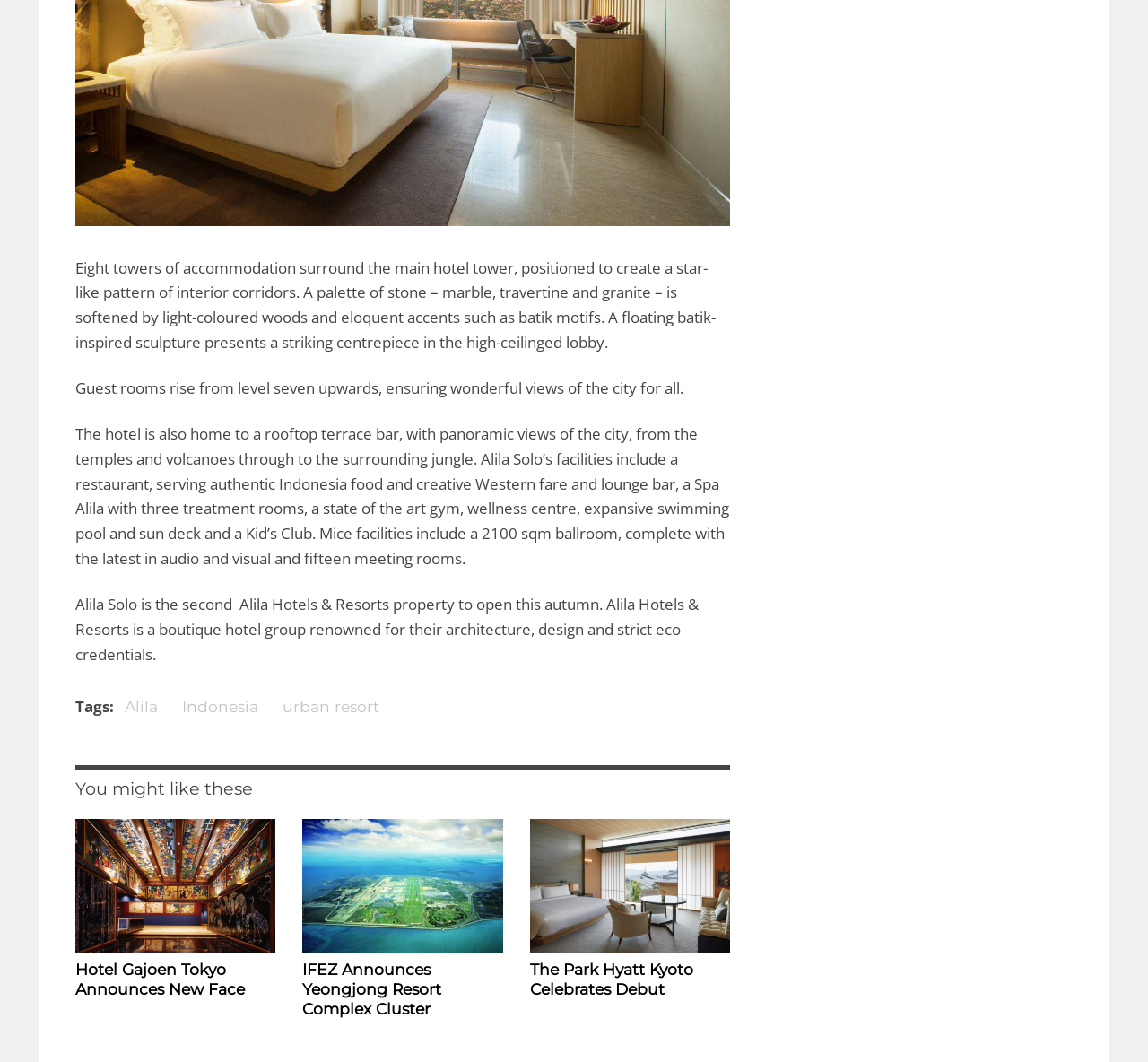Please pinpoint the bounding box coordinates for the region I should click to adhere to this instruction: "Click on the link to learn more about Alila".

[0.099, 0.653, 0.146, 0.678]